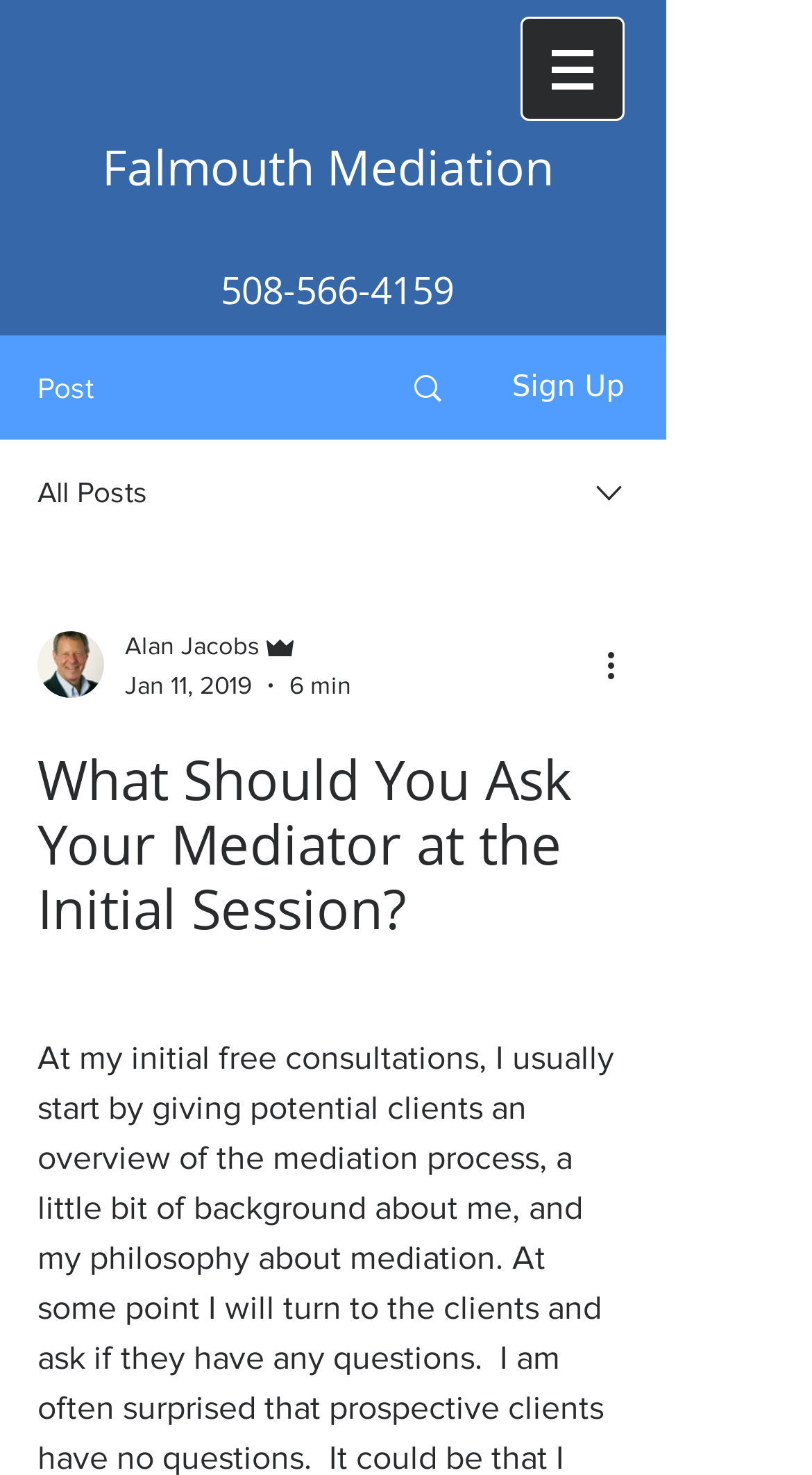What is the estimated reading time of the article?
Answer the question in as much detail as possible.

I found the estimated reading time of the article by looking at the generic element that contains the text '6 min', which is located below the writer's picture in the combobox.